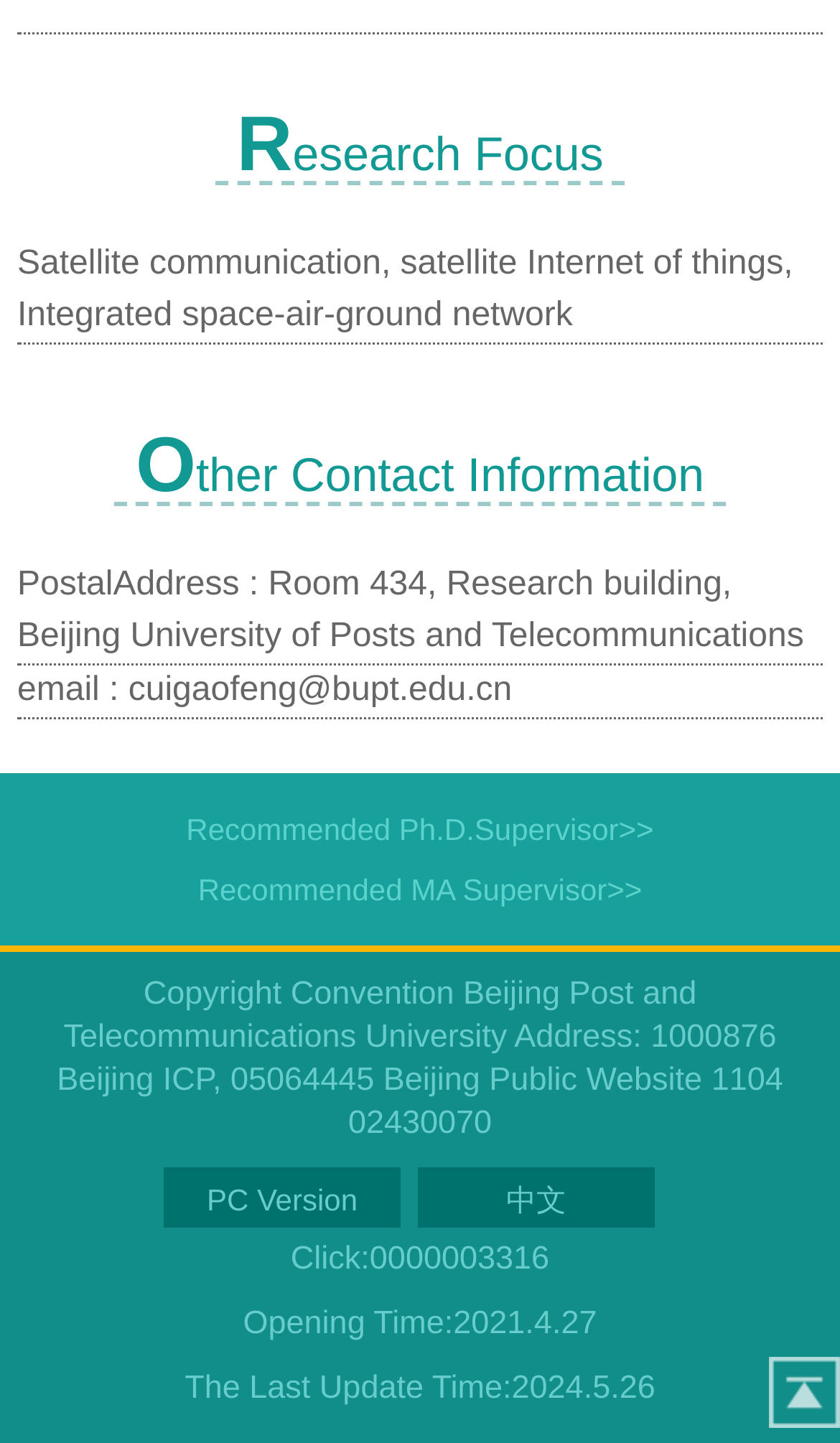What is the research focus of this webpage?
From the image, respond using a single word or phrase.

Satellite communication